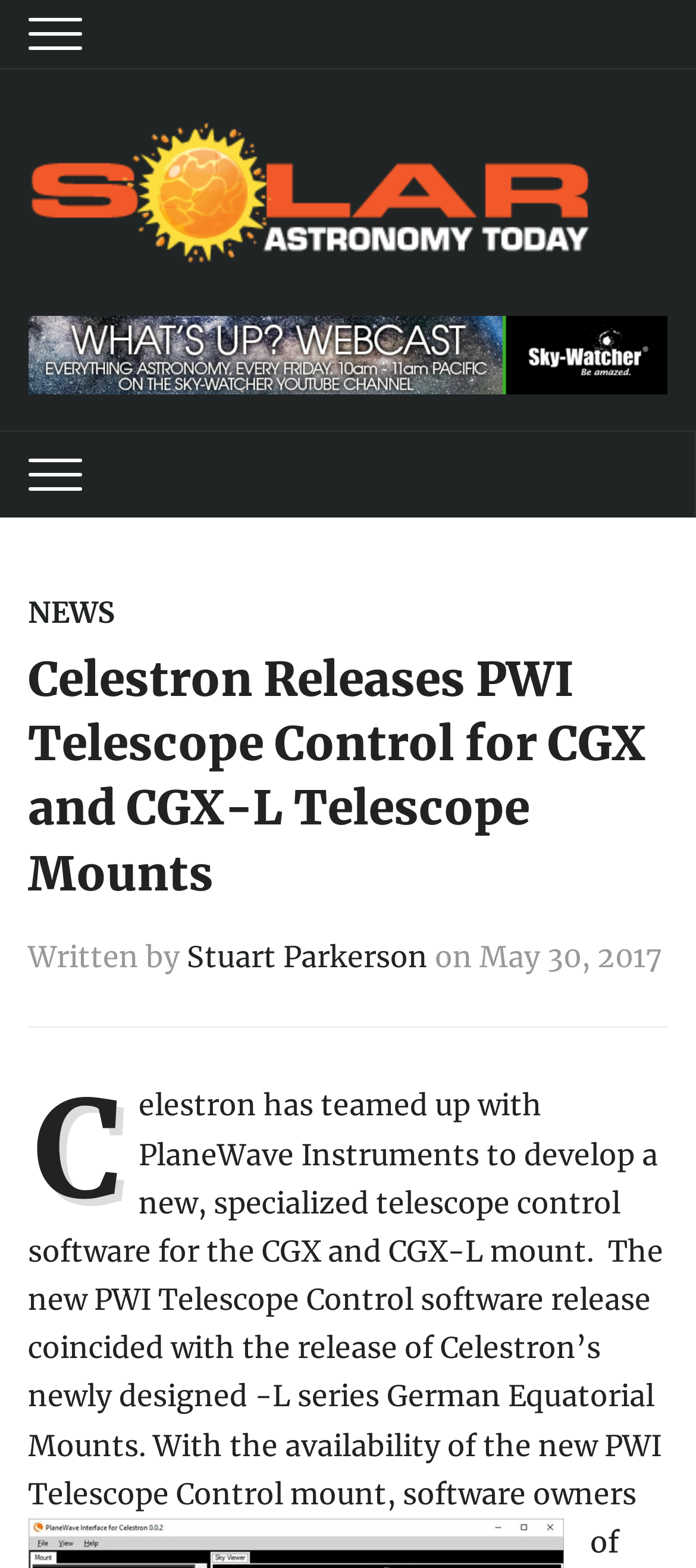Provide the bounding box coordinates of the HTML element described by the text: "News".

[0.04, 0.379, 0.166, 0.402]